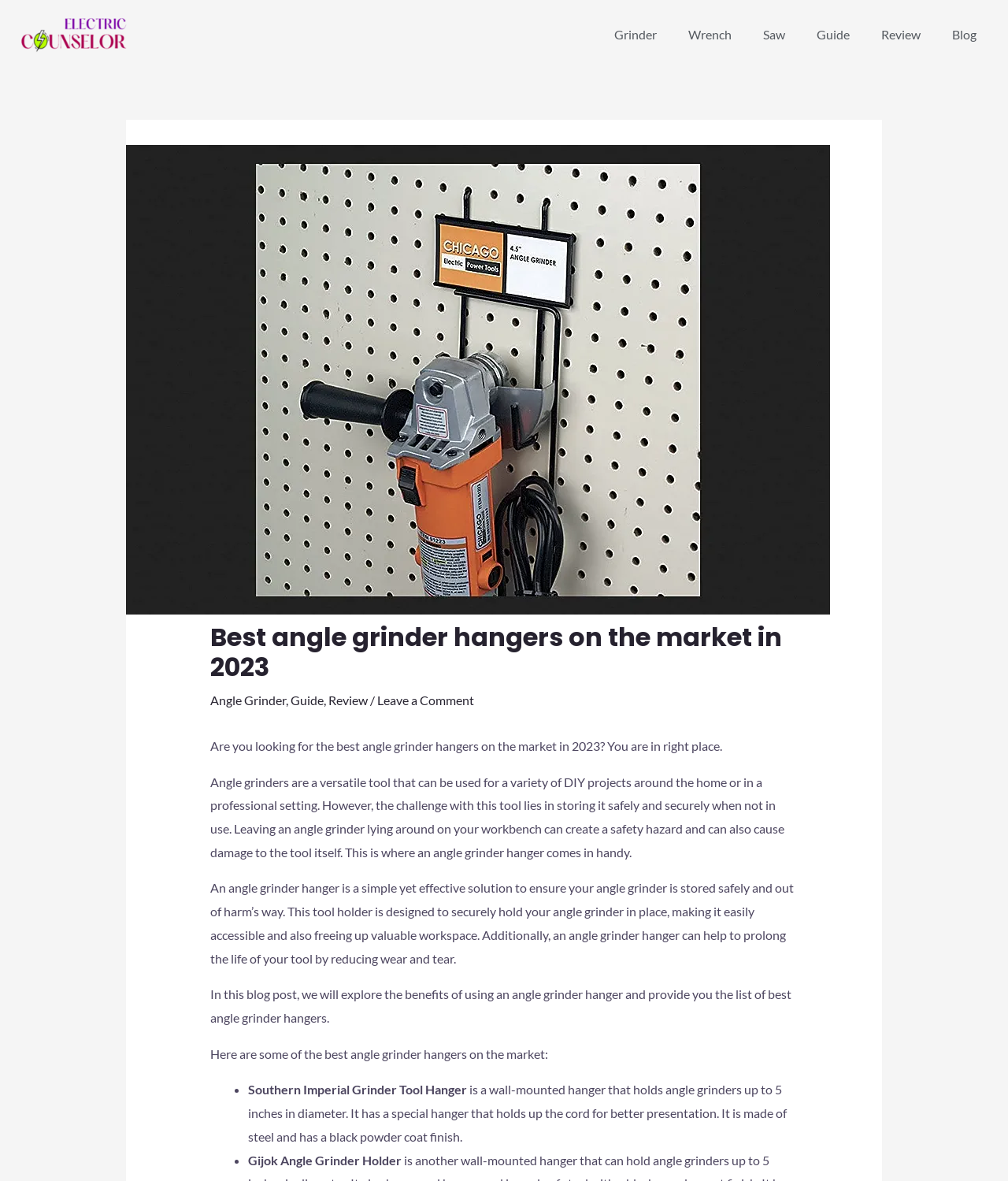Please locate the bounding box coordinates of the element that should be clicked to complete the given instruction: "Click on the Leave a Comment link".

[0.374, 0.586, 0.47, 0.599]